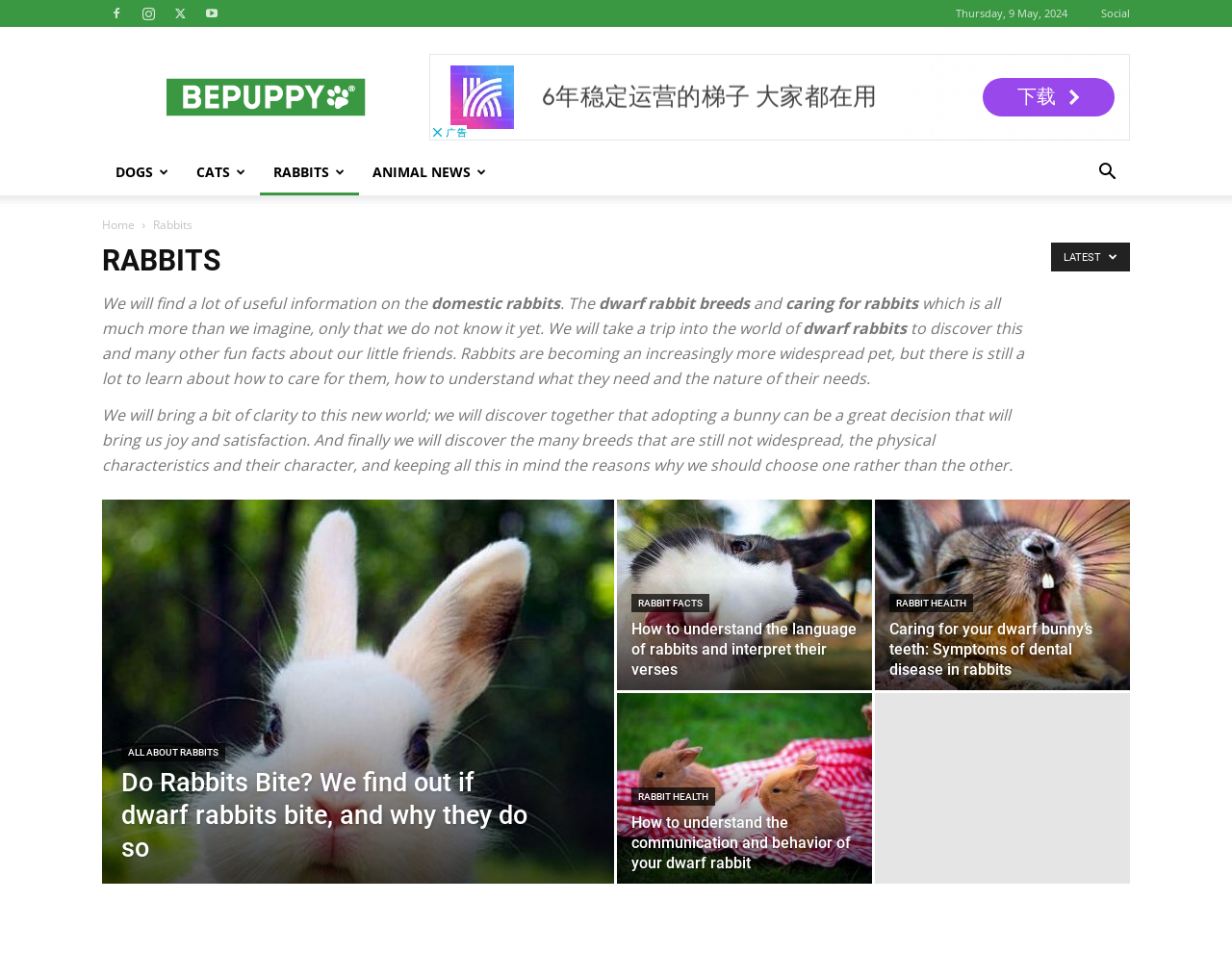What is the topic of the first article on the webpage?
Using the image, elaborate on the answer with as much detail as possible.

The first article on the webpage is indicated by the heading element with bounding box coordinates [0.098, 0.783, 0.431, 0.884], and its topic is 'Do Rabbits Bite? We find out if dwarf rabbits bite, and why they do so'.